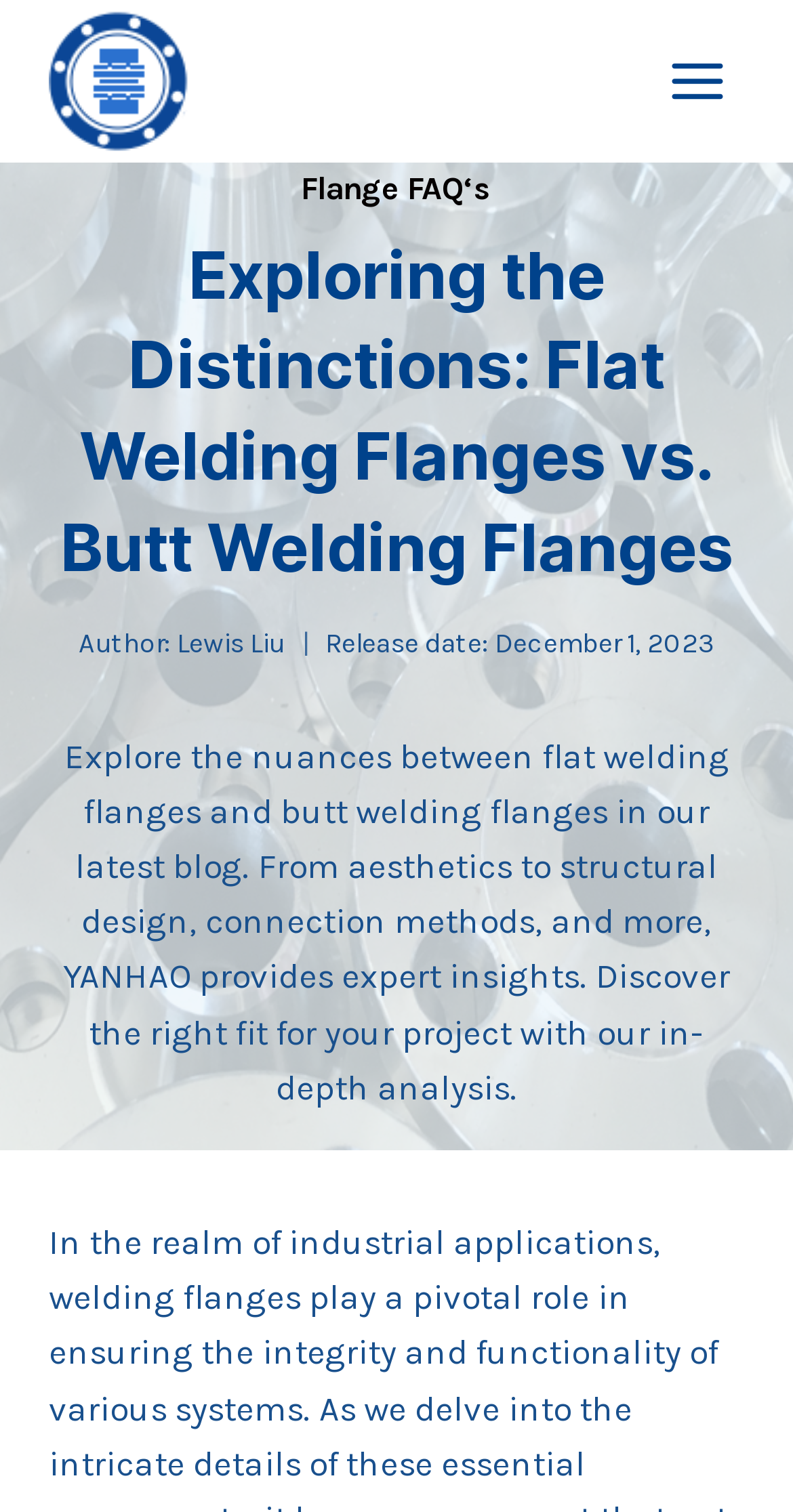What type of flanges are being compared in this blog?
Please answer the question with a detailed response using the information from the screenshot.

I found the type of flanges being compared by reading the main heading of the blog and finding the mention of 'Flat Welding Flanges vs. Butt Welding Flanges'.